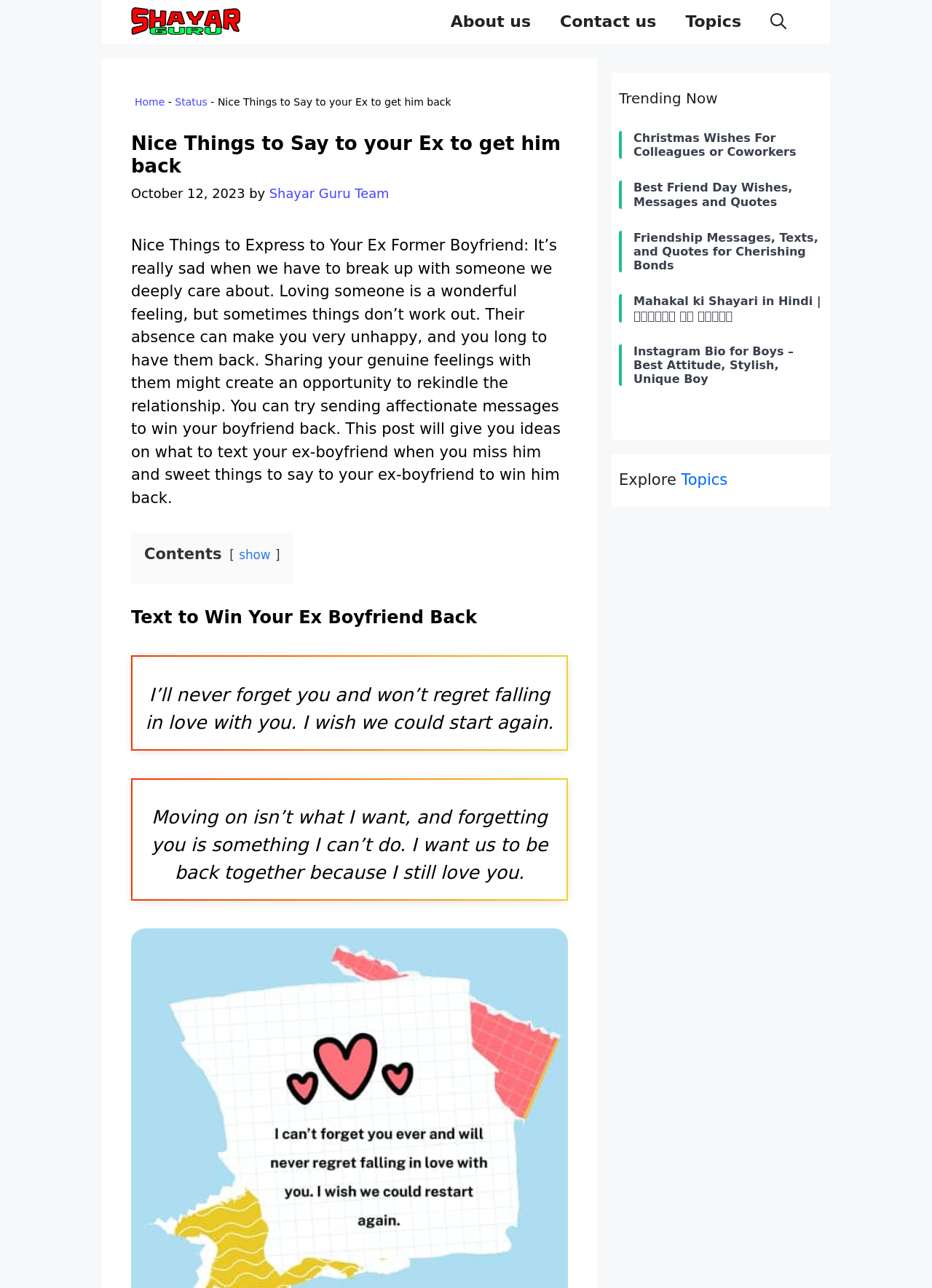What is the date of the post?
Ensure your answer is thorough and detailed.

The date of the post can be found in the time element, which is located below the header section and says 'October 12, 2023'.